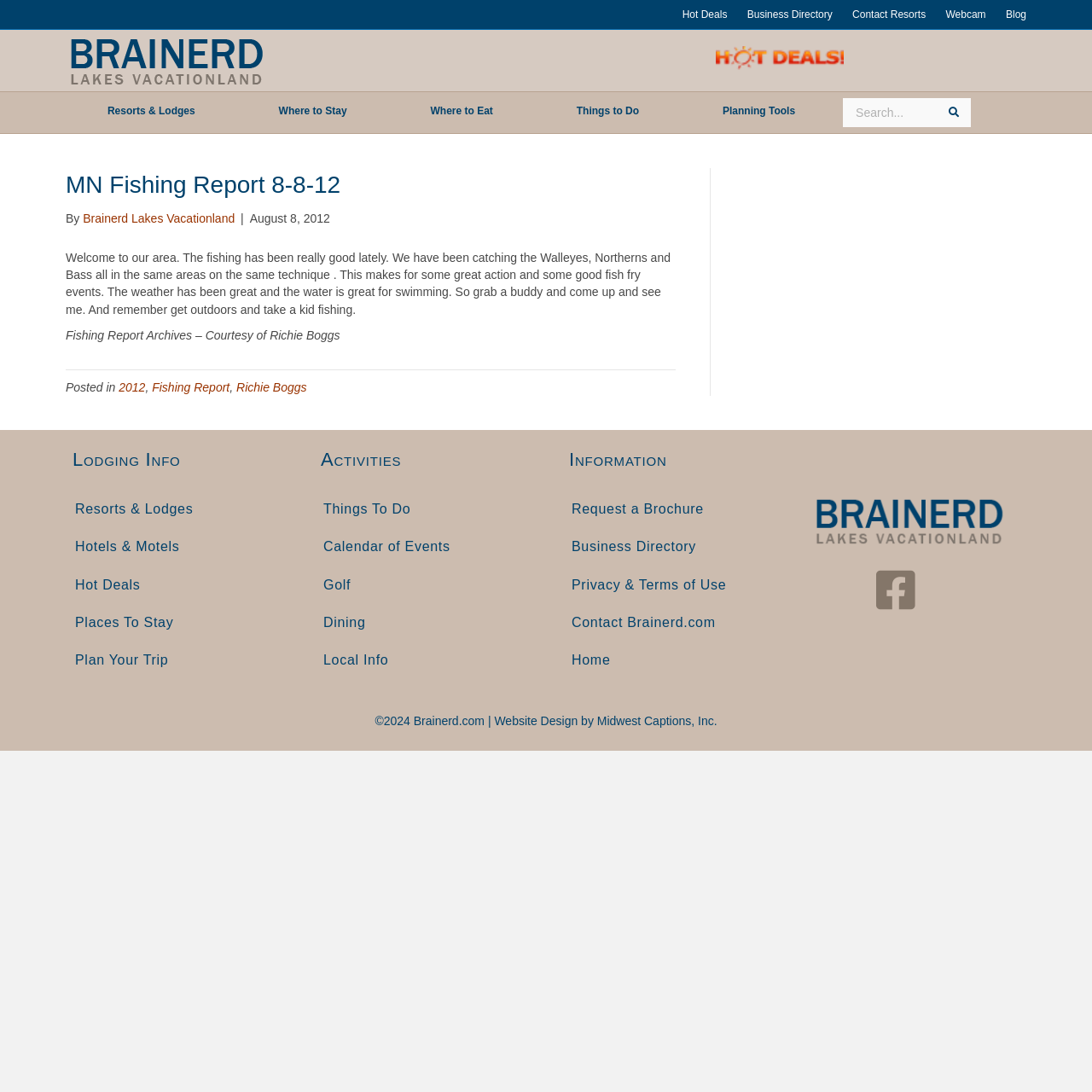Create a detailed narrative of the webpage’s visual and textual elements.

This webpage is about Brainerd MN Fishing Reports, specifically a report from August 8, 2012, by Richie Boggs Fishing Guide. At the top, there is a navigation bar with links to "Hot Deals", "Business Directory", "Contact Resorts", "Webcam", and "Blog". Below this, there is a logo for Brainerd.com, which is an image with a link to the website.

The main content of the page is divided into three sections. The first section has a heading "MN Fishing Report 8-8-12" and a brief introduction to the fishing report, mentioning that the fishing has been good lately and that Walleyes, Northerns, and Bass are being caught in the same areas. There is also a link to "Brainerd Lakes Vacationland" and the date "August 8, 2012".

The second section has a long paragraph describing the fishing report in more detail, mentioning the good weather and water conditions, and encouraging readers to come and fish. Below this, there are links to "Fishing Report Archives" and "Richie Boggs".

The third section is divided into three columns, each with a heading: "Lodging Info", "Activities", and "Information". Each column has a navigation menu with links to related topics, such as resorts and lodges, things to do, and local information. At the bottom of the page, there is a copyright notice and a link to the website designer, Midwest Captions, Inc.